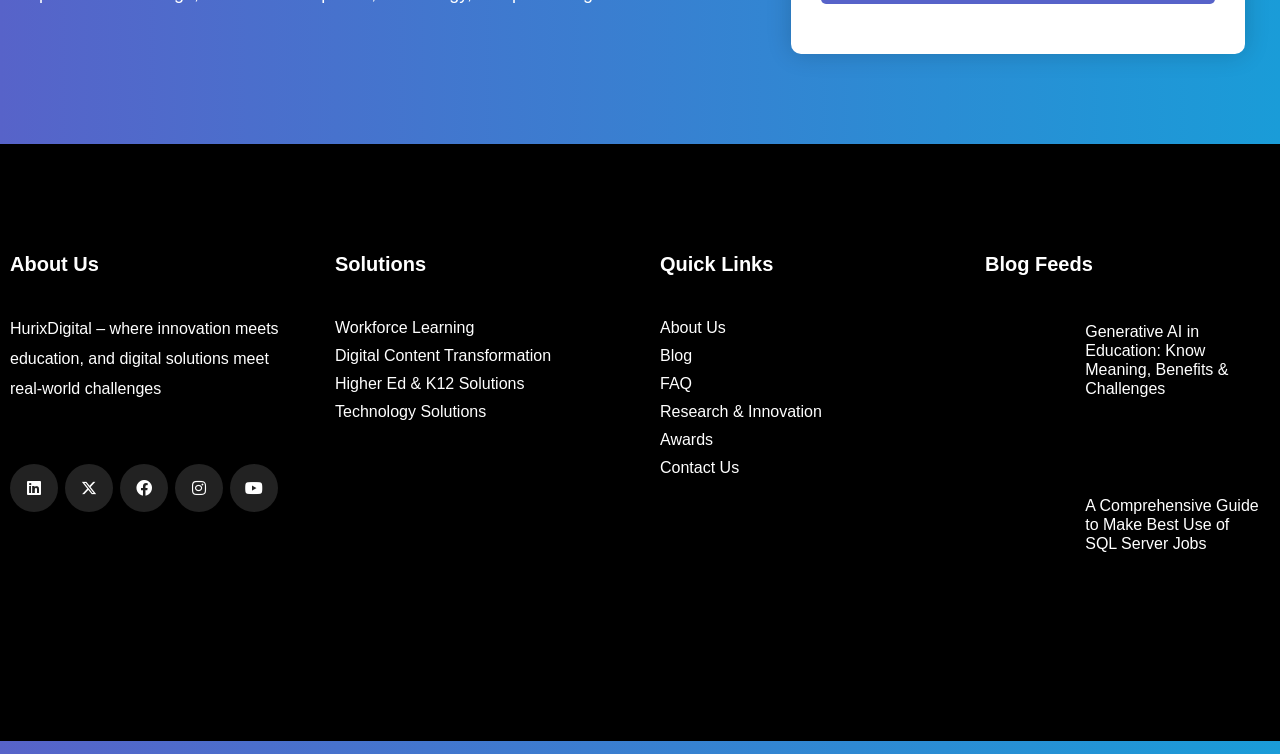Look at the image and write a detailed answer to the question: 
How many blog feeds are displayed?

There are two blog feeds displayed, each with a heading and a link, located at the bottom of the webpage under the 'Blog Feeds' heading.